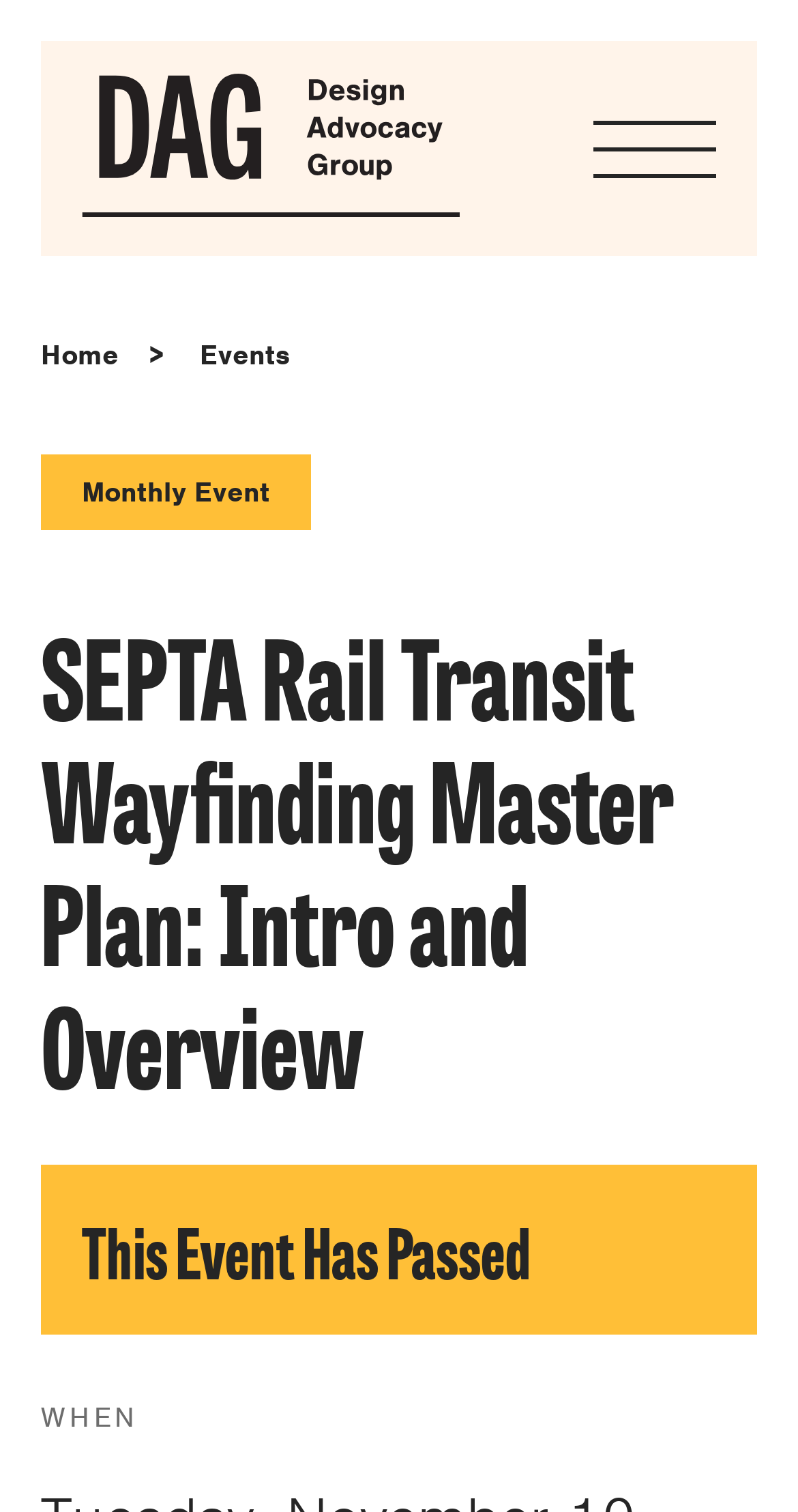What type of event is mentioned?
Please provide a comprehensive answer based on the visual information in the image.

The type of event mentioned on the webpage is a 'Monthly Event', which can be found in the middle section of the webpage, where it is written in a static text element.